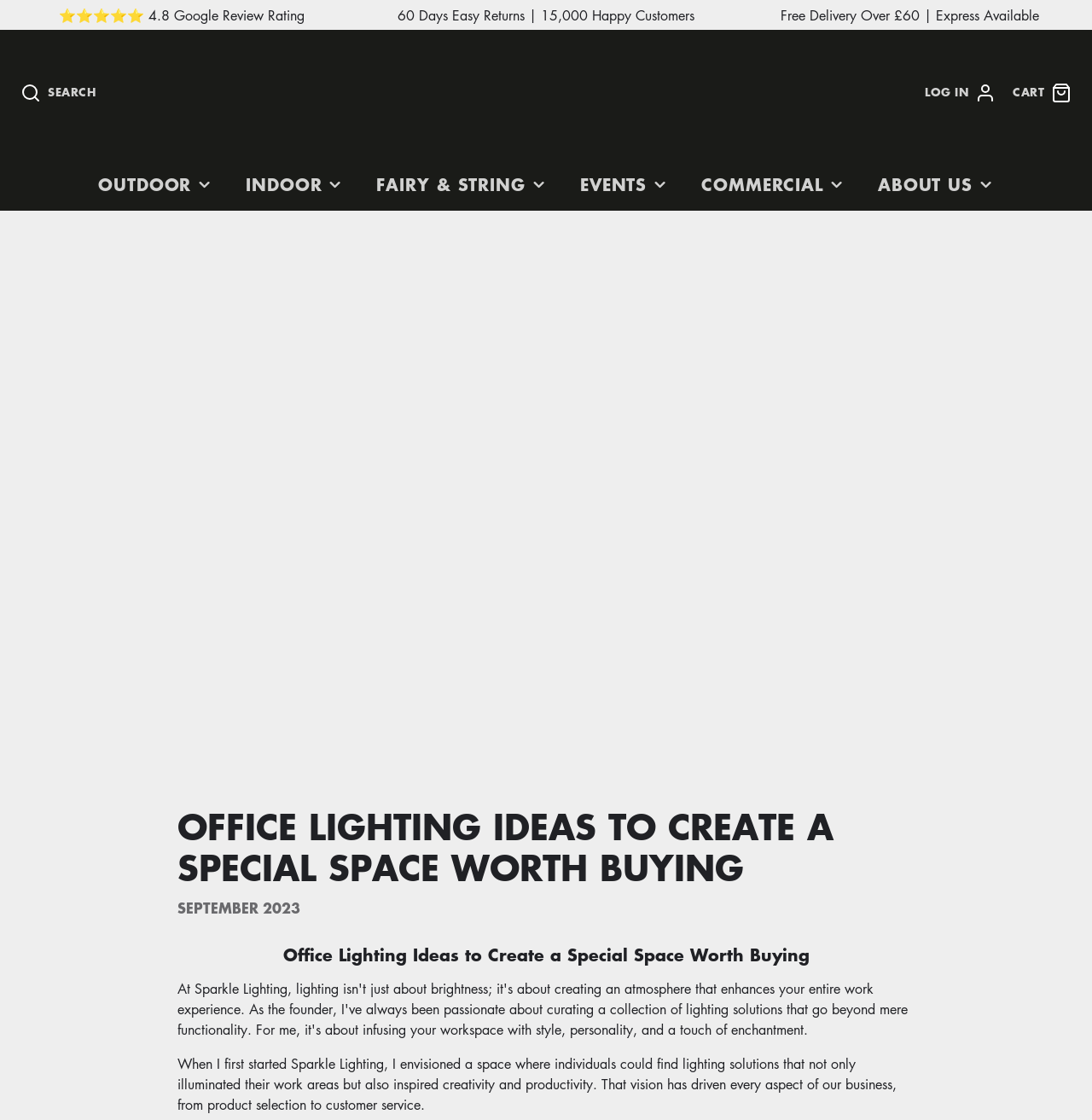Provide the bounding box coordinates of the HTML element described as: "POWER". The bounding box coordinates should be four float numbers between 0 and 1, i.e., [left, top, right, bottom].

[0.356, 0.235, 0.405, 0.254]